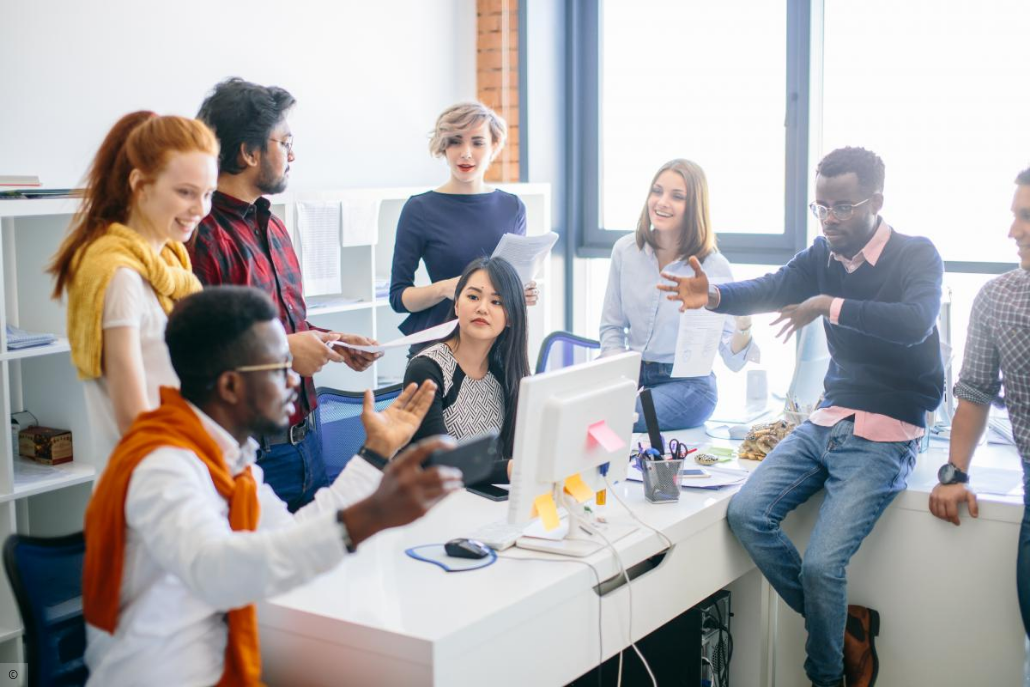What type of setting is depicted in the image?
Refer to the image and respond with a one-word or short-phrase answer.

Modern office setting